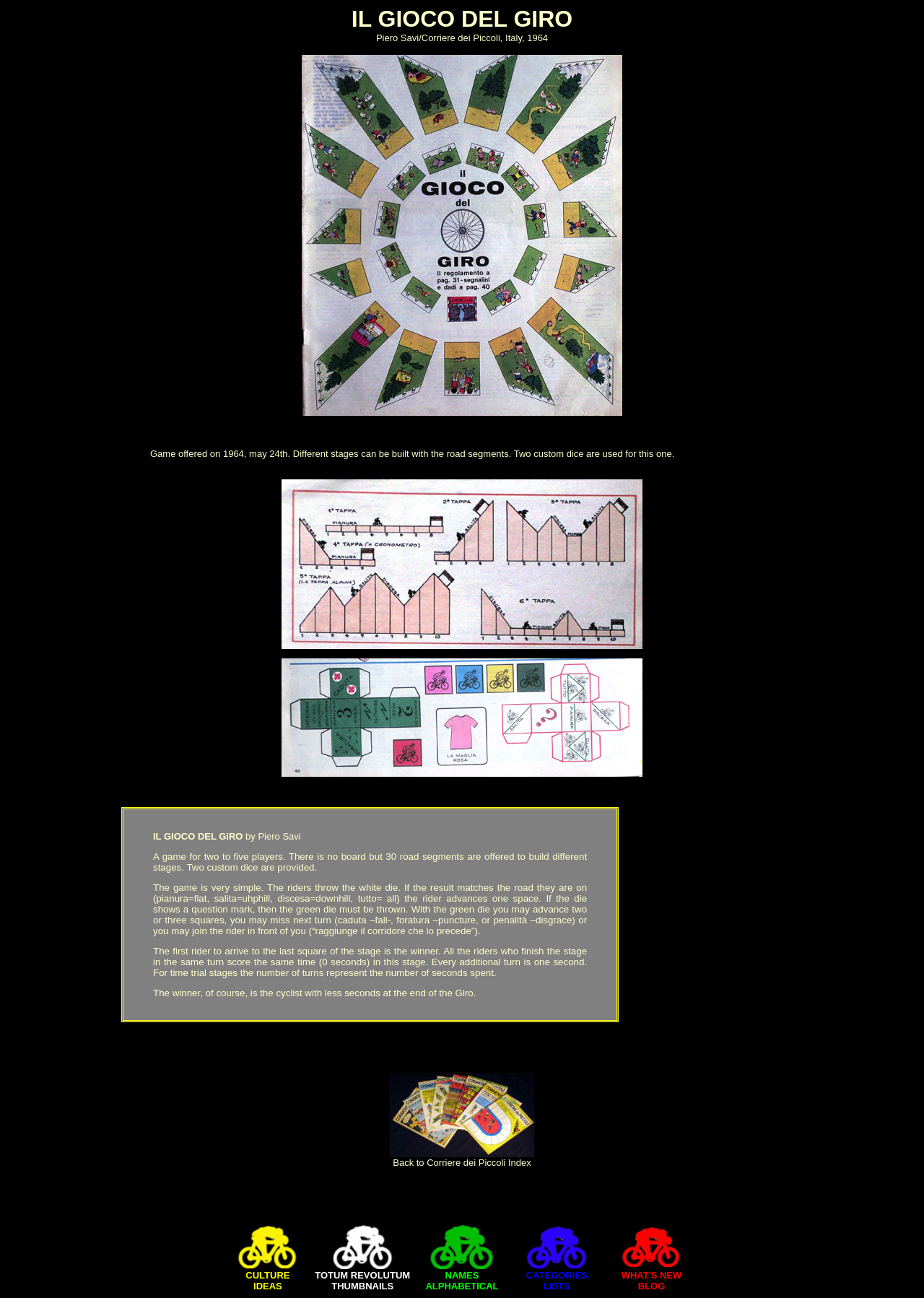Extract the bounding box coordinates of the UI element described: "alt="CORRIERE DEI PICCOLI GAMES"". Provide the coordinates in the format [left, top, right, bottom] with values ranging from 0 to 1.

[0.422, 0.868, 0.578, 0.897]